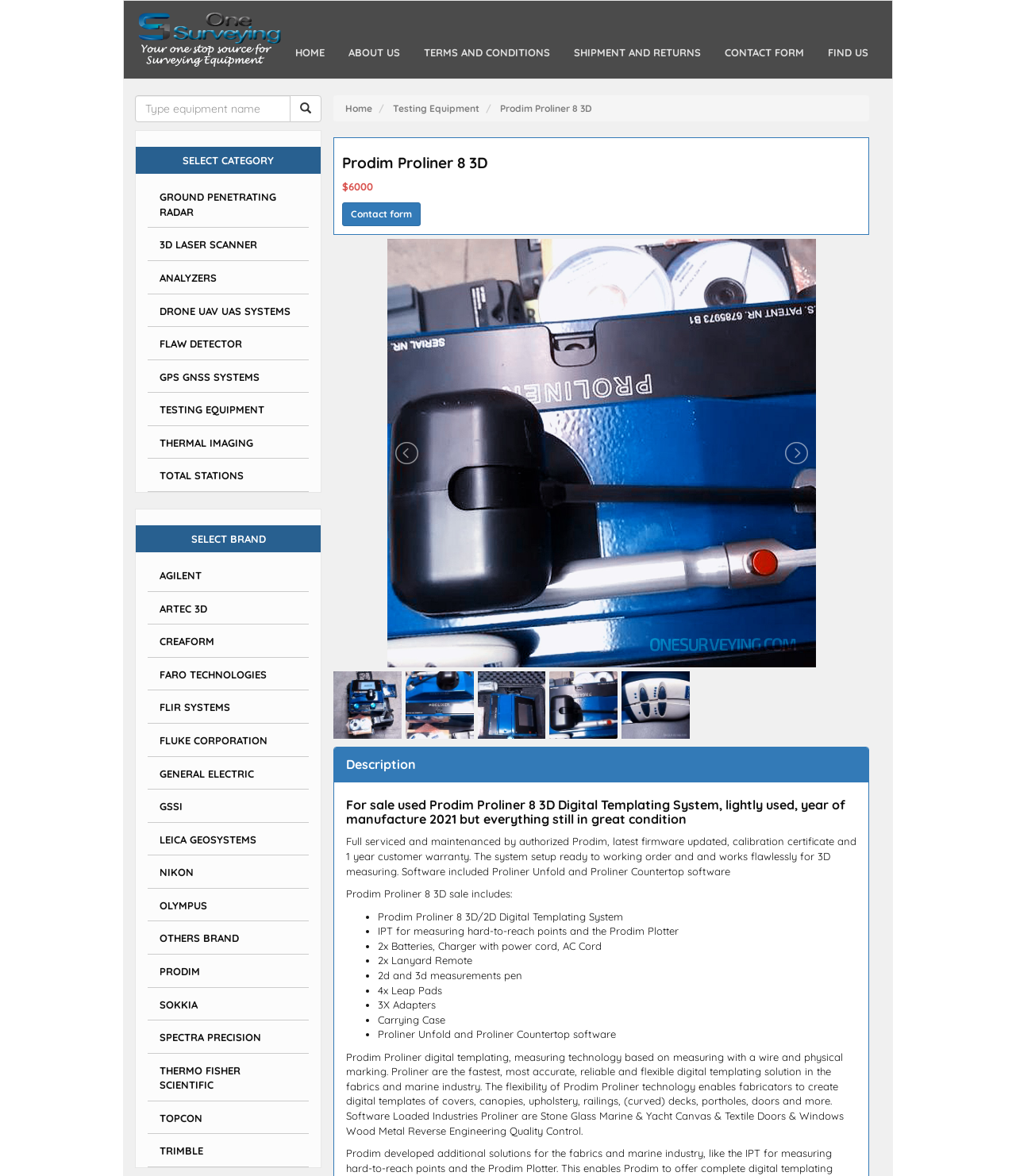What is the price of the Prodim Proliner 8 3D?
Using the details from the image, give an elaborate explanation to answer the question.

The price of the Prodim Proliner 8 3D is mentioned in the StaticText element with ID 181, which is located below the heading 'Prodim Proliner 8 3D' and above the button 'Contact form'. The text content of this element is '$6000'.